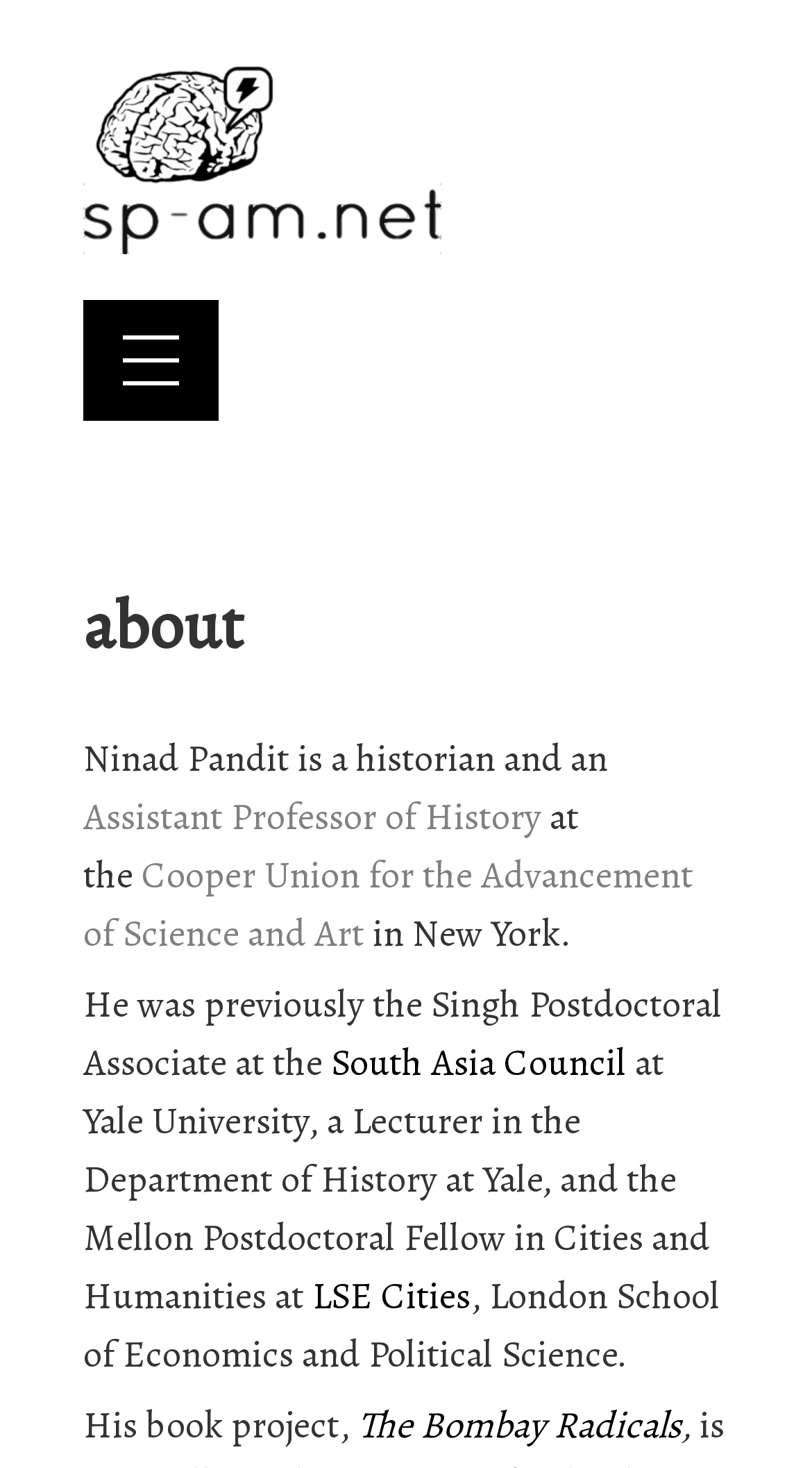What was Ninad Pandit's previous position?
Refer to the screenshot and answer in one word or phrase.

Singh Postdoctoral Associate